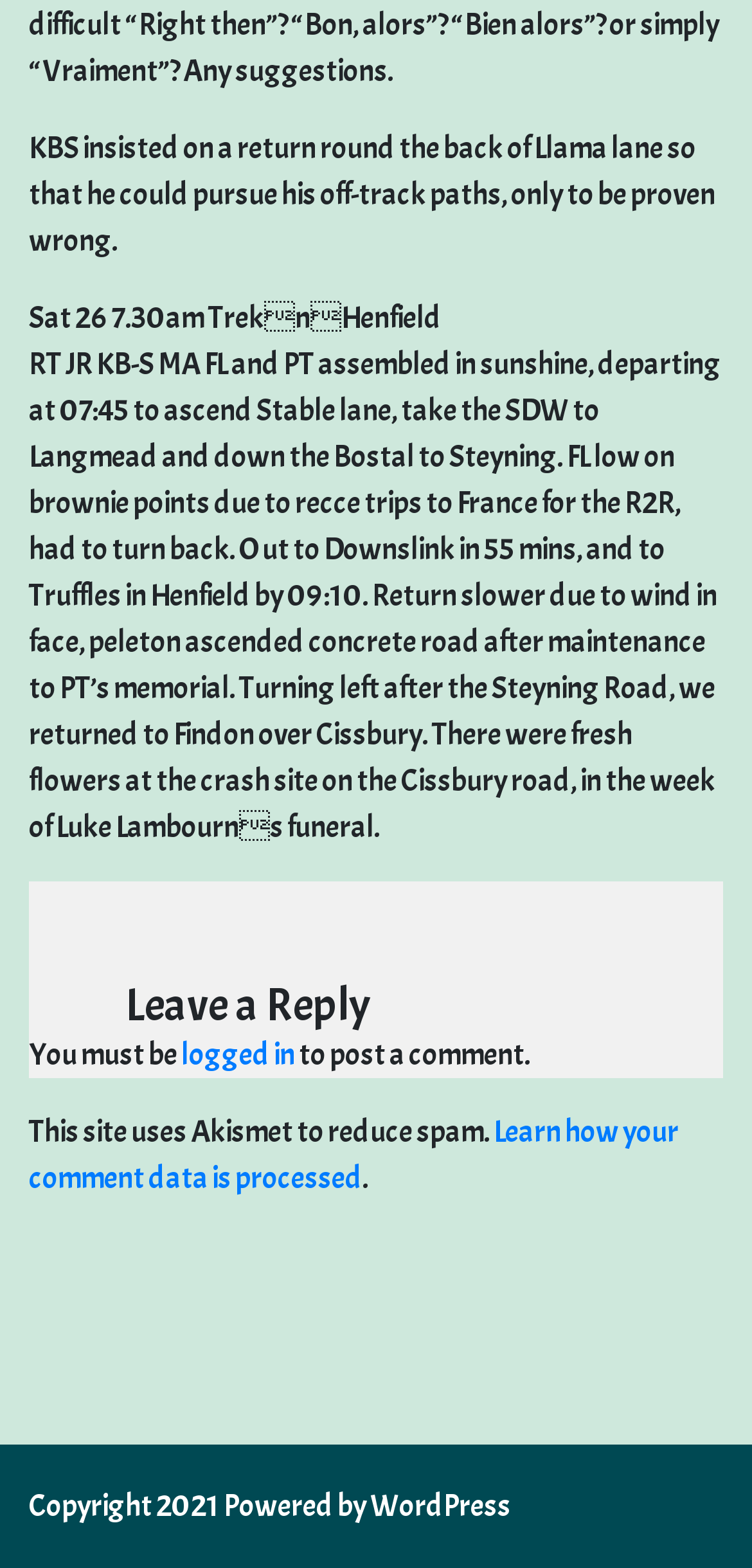What is the purpose of Akismet on this site?
Answer with a single word or phrase, using the screenshot for reference.

Reduce spam